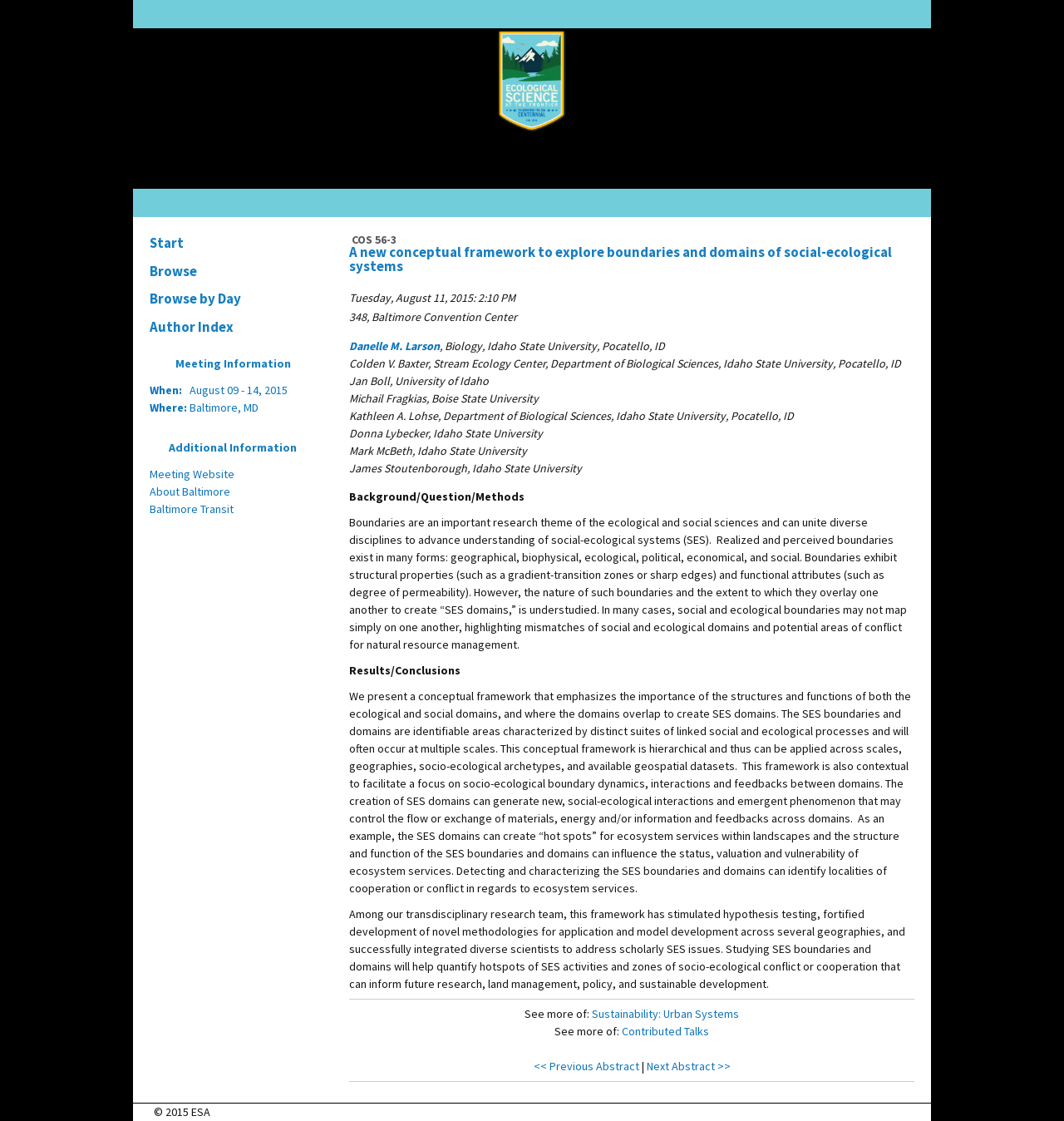Can you identify the bounding box coordinates of the clickable region needed to carry out this instruction: 'Click the link to view the abstract of COS 56-3'? The coordinates should be four float numbers within the range of 0 to 1, stated as [left, top, right, bottom].

[0.32, 0.204, 0.867, 0.247]